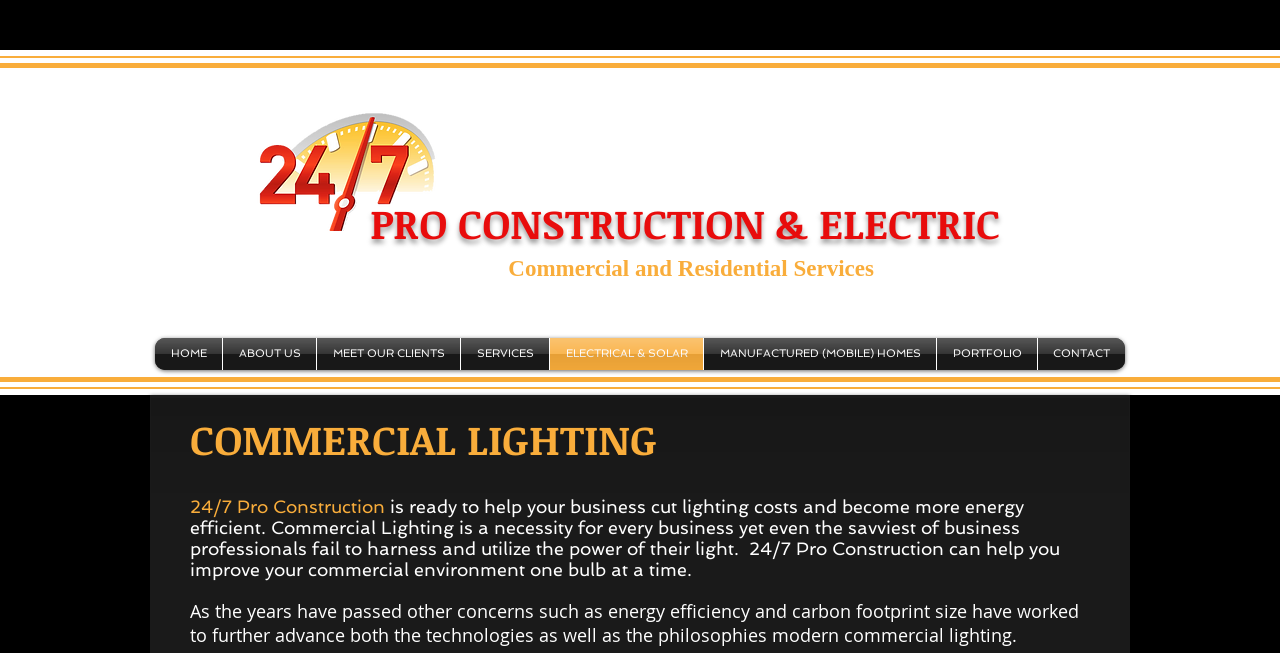Please specify the bounding box coordinates of the clickable region necessary for completing the following instruction: "Navigate to ABOUT US". The coordinates must consist of four float numbers between 0 and 1, i.e., [left, top, right, bottom].

[0.174, 0.518, 0.247, 0.567]